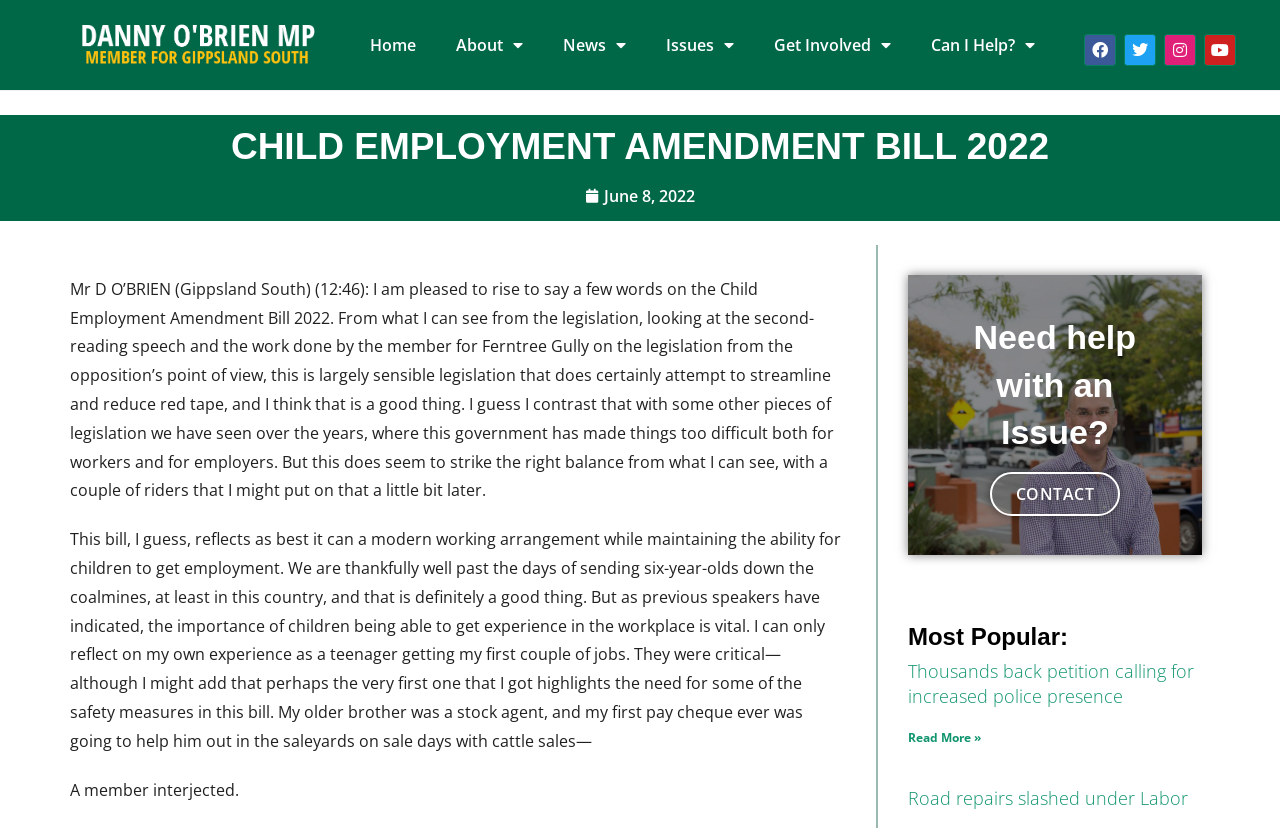Give a full account of the webpage's elements and their arrangement.

This webpage is about Danny O'Brien MP and his involvement in the Child Employment Amendment Bill 2022. At the top left, there is a logo of Danny O'Brien. To the right of the logo, there is a navigation menu with links to "Home", "About", "News", "Issues", "Get Involved", and "Can I Help?".

Below the navigation menu, there is a large heading that reads "CHILD EMPLOYMENT AMENDMENT BILL 2022". Underneath the heading, there is a link to a date, "June 8, 2022", which is likely the date the bill was introduced or discussed.

The main content of the page is a speech by Mr. D O'Brien, the member for Gippsland South, discussing the Child Employment Amendment Bill 2022. The speech is divided into three paragraphs, where he expresses his support for the bill, which aims to streamline and reduce red tape, and shares his own experience of getting his first job as a teenager.

To the right of the speech, there is a section with a heading "Need help with an Issue?" and a link to "CONTACT". Below this section, there is another heading "Most Popular:", followed by a list of articles, including "Thousands back petition calling for increased police presence" and "Road repairs slashed under Labor". Each article has a heading, a link to read more, and a "Read More »" button.

At the top right, there are social media links to Facebook, Twitter, Instagram, and Youtube.